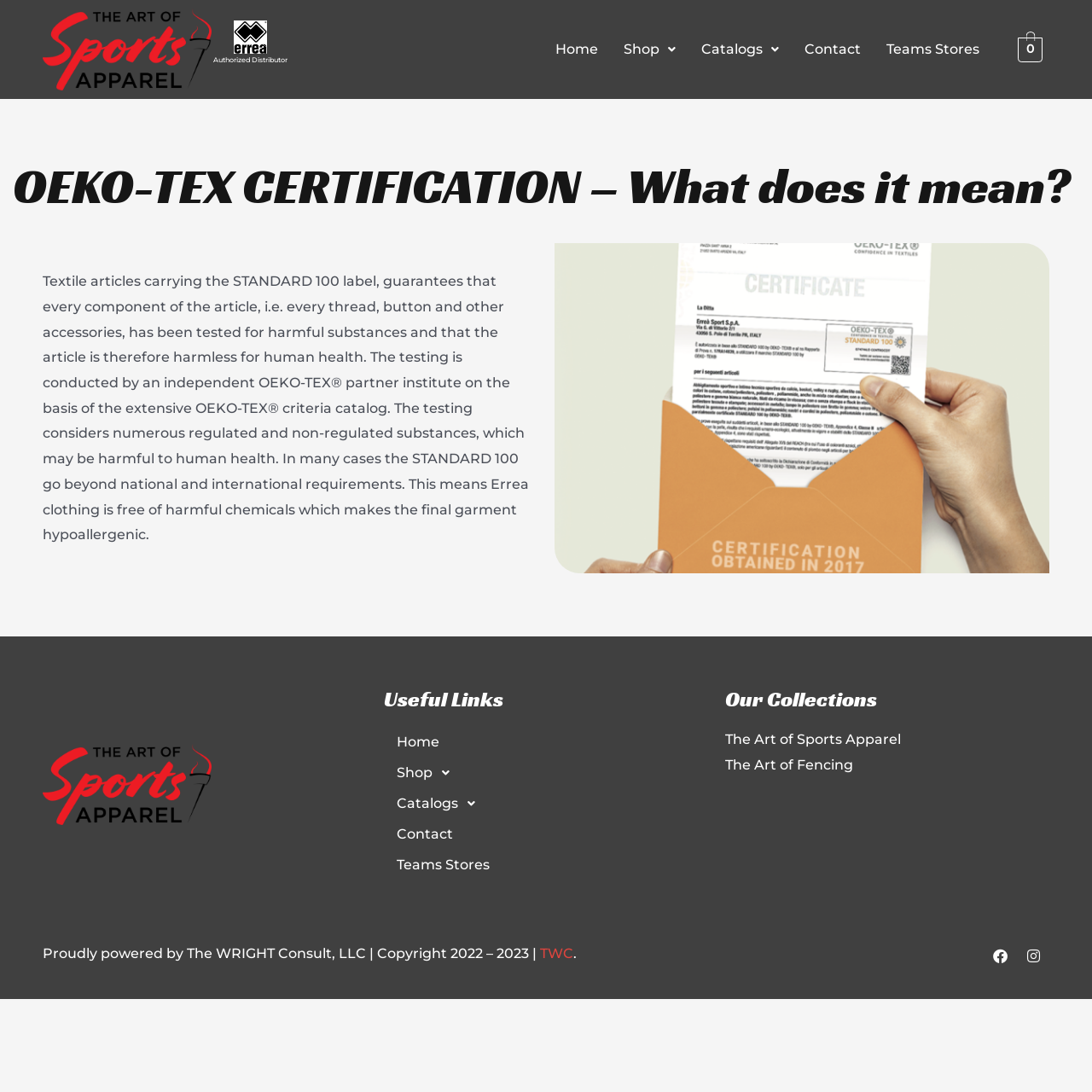Determine the bounding box coordinates of the region that needs to be clicked to achieve the task: "Go to Teams Stores".

[0.8, 0.027, 0.909, 0.063]